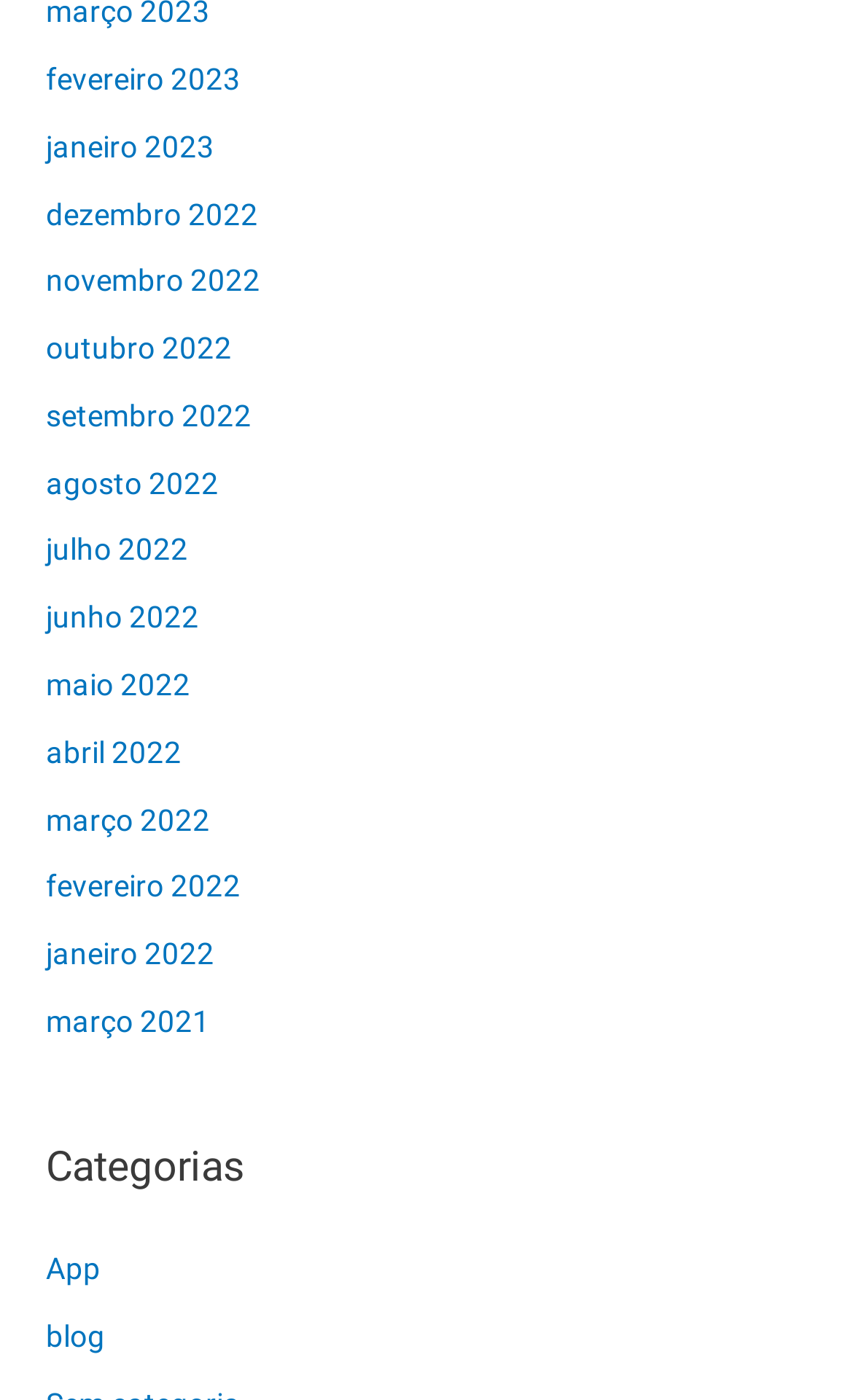Please answer the following question using a single word or phrase: 
Are the months listed in chronological order?

Yes